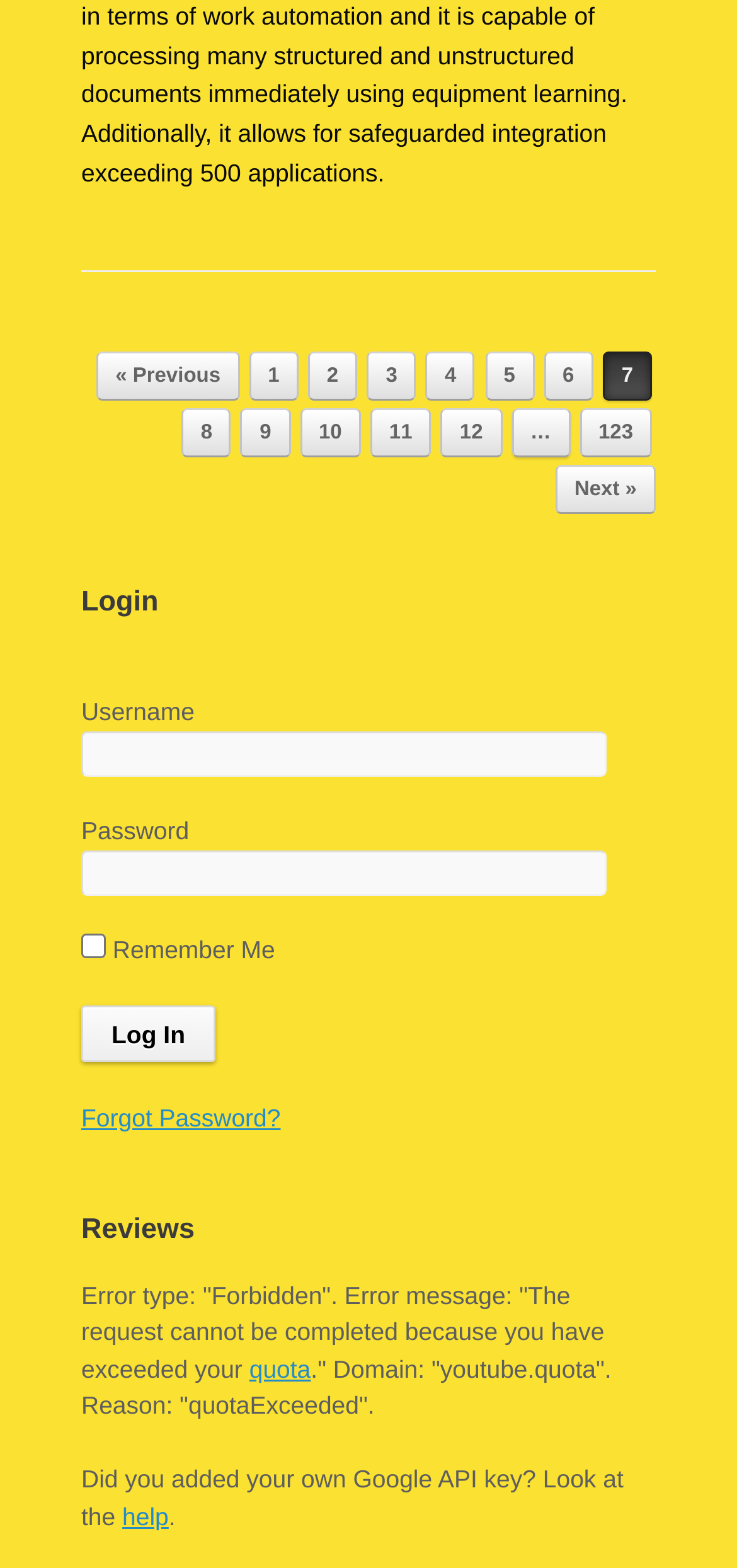Can you determine the bounding box coordinates of the area that needs to be clicked to fulfill the following instruction: "Enter username"?

[0.11, 0.466, 0.824, 0.495]